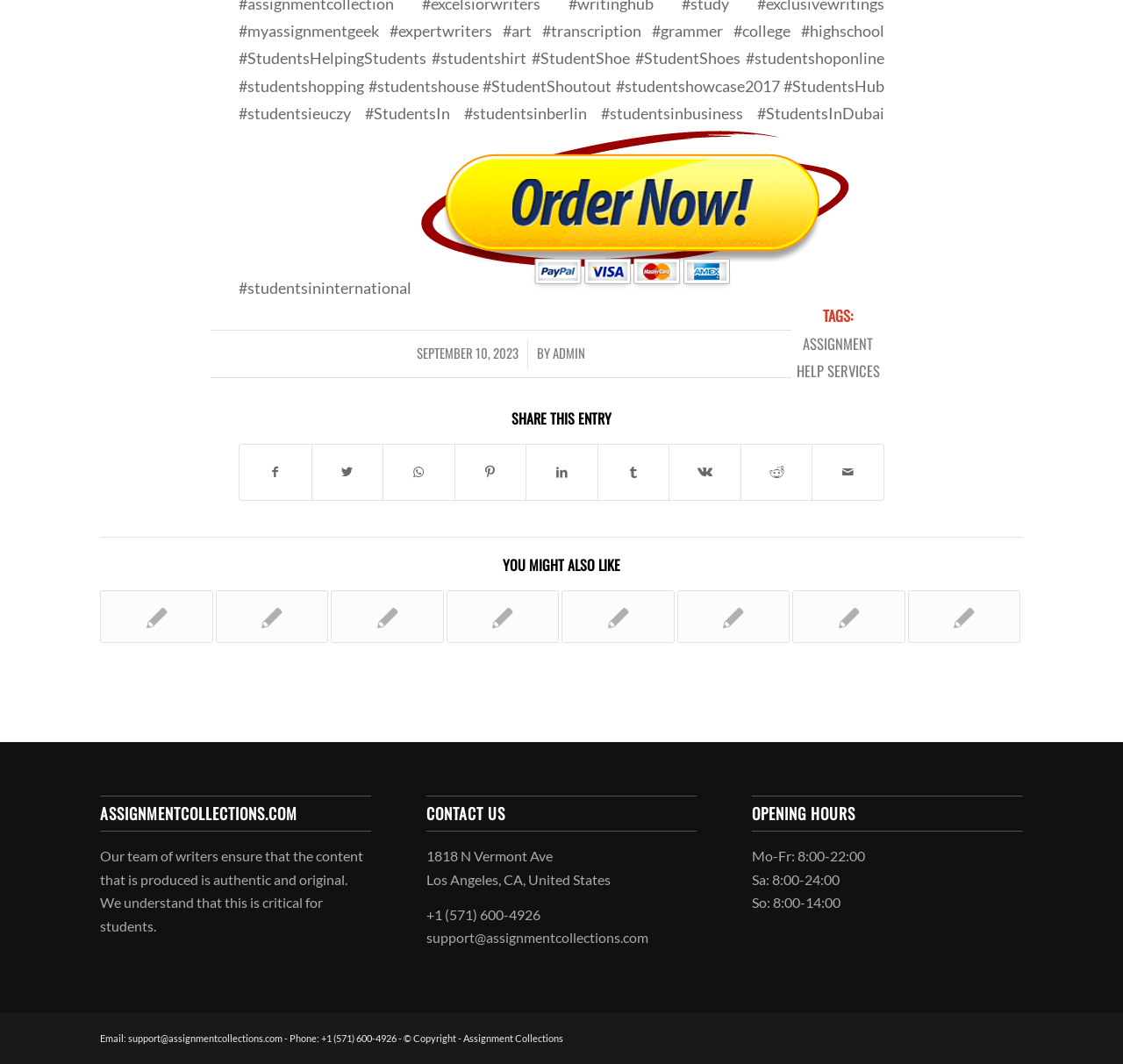Determine the bounding box coordinates of the clickable element to complete this instruction: "Share this entry". Provide the coordinates in the format of four float numbers between 0 and 1, [left, top, right, bottom].

[0.212, 0.386, 0.788, 0.401]